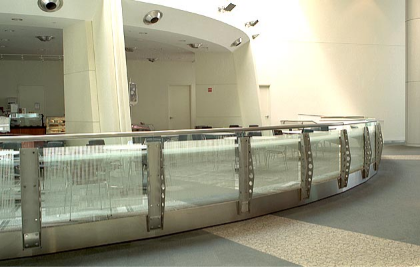Explain the content of the image in detail.

The image showcases the interior design of the GM Vehicle Engineering Center's Hub Cafe located in Warren, Michigan. The focal point is a sleek, modern railing design that elegantly curves along the counter. The railing features a combination of glass panels and metallic supports, exemplifying a contemporary aesthetic while ensuring safety in the open space. The cafe's architectural elements reflect the design work by Kaplan McLaughlin Diaz, who were responsible for the overall design and engineering of the installation. The soft ambient lighting and minimalist decor contribute to a welcoming atmosphere for visitors, highlighting the cafe as a functional yet stylish area within the engineering facility. This design not only meets practical needs but also exceeds aesthetic expectations, making it a standout feature of the space.